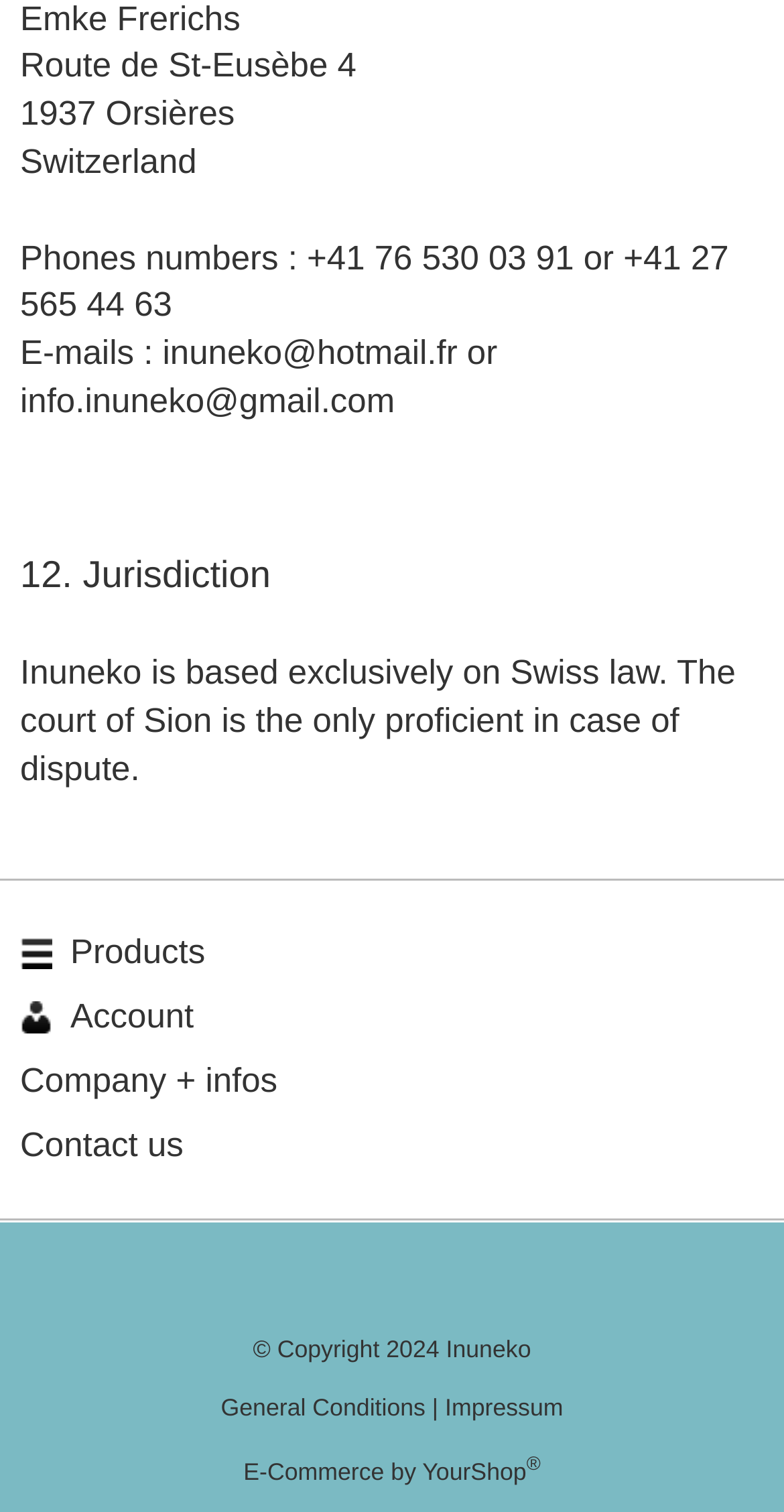Using the description "YourShop", locate and provide the bounding box of the UI element.

[0.539, 0.964, 0.672, 0.982]